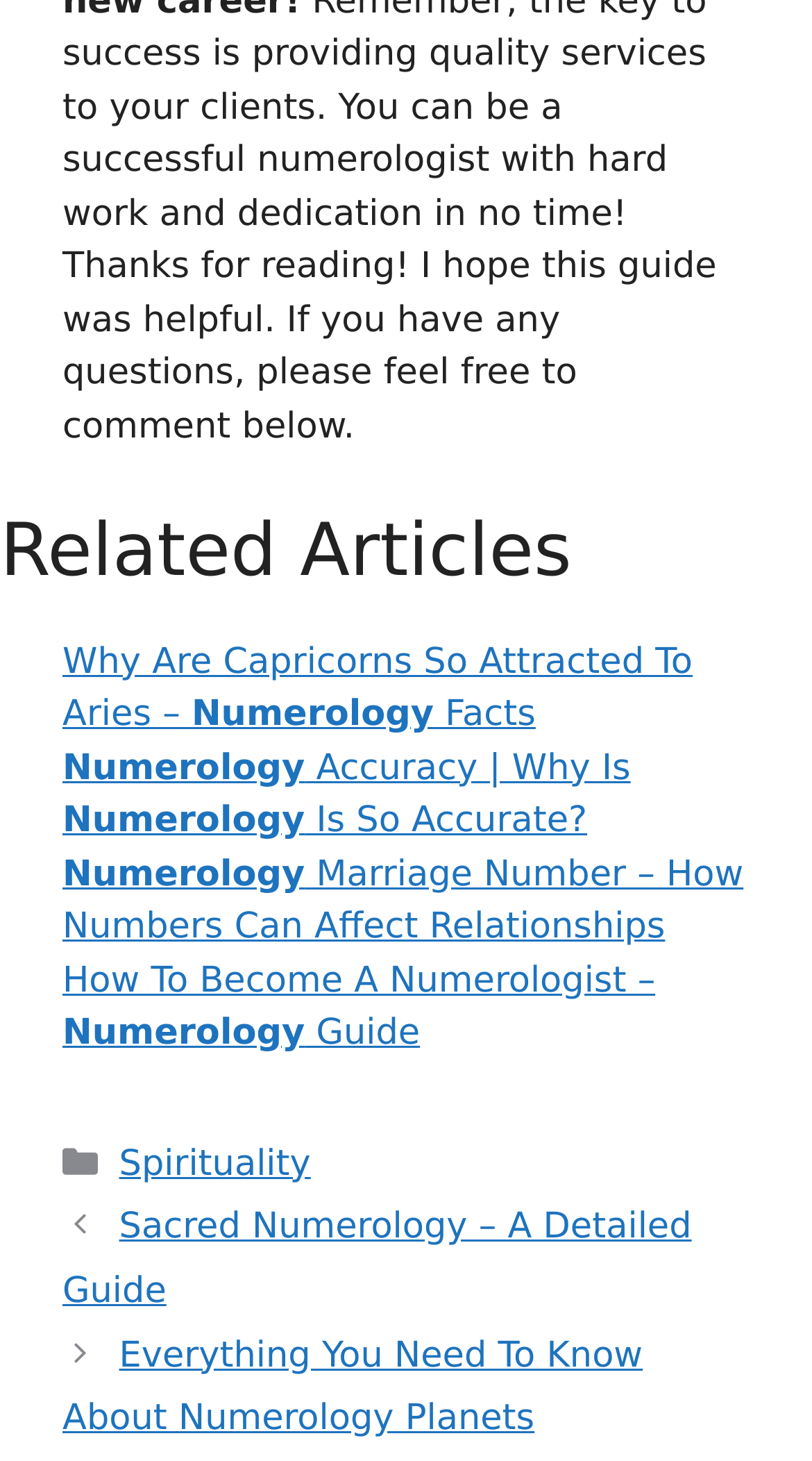How many related articles are listed?
Provide a one-word or short-phrase answer based on the image.

5